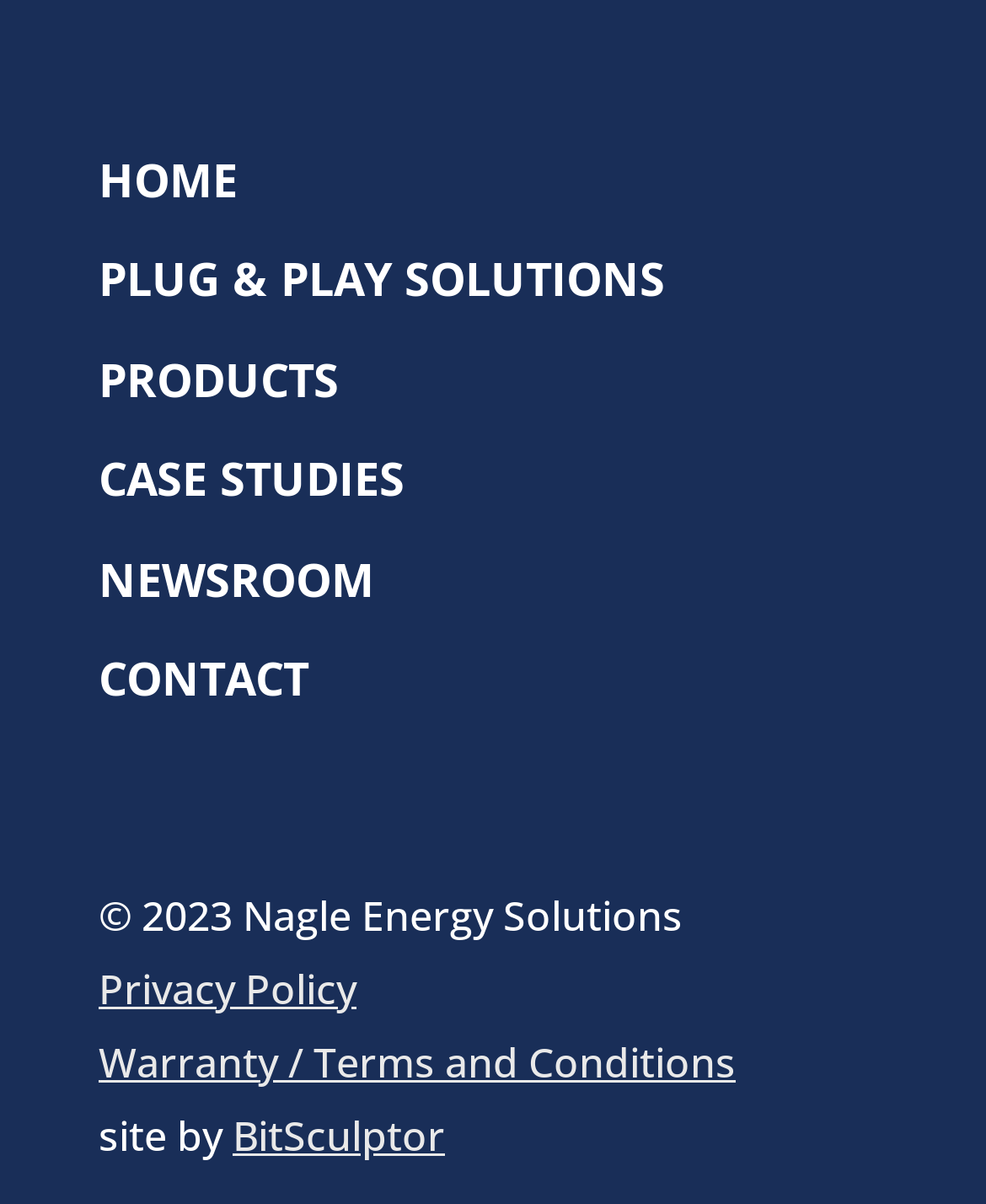What is the vertical position of the 'CONTACT' link relative to the 'HOME' link?
Provide a detailed answer to the question using information from the image.

I compared the y1 and y2 coordinates of the 'CONTACT' link and the 'HOME' link, and found that the 'CONTACT' link has a larger y1 and y2 value, which means it is located below the 'HOME' link.